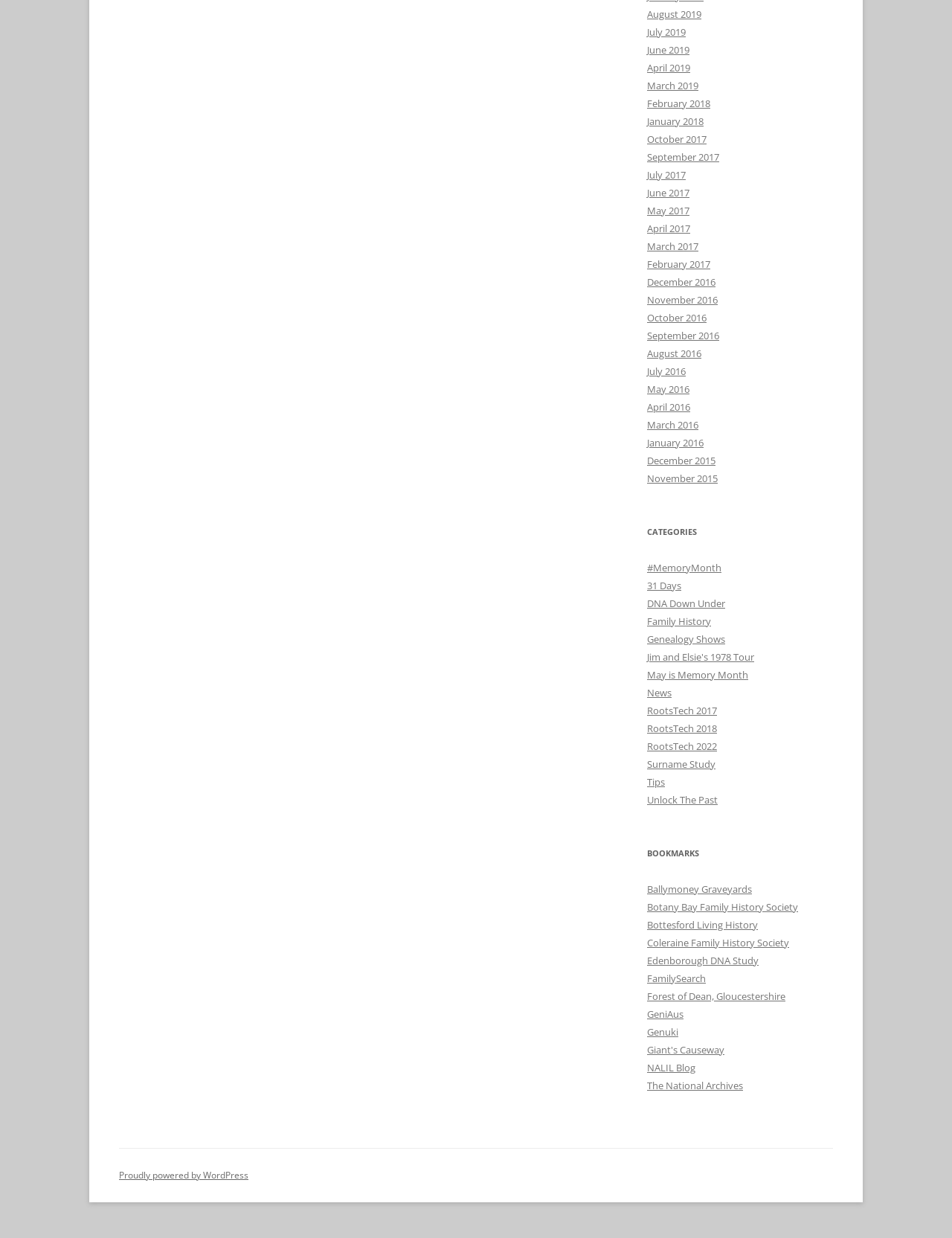What is the earliest year listed on the webpage?
Give a single word or phrase as your answer by examining the image.

2015